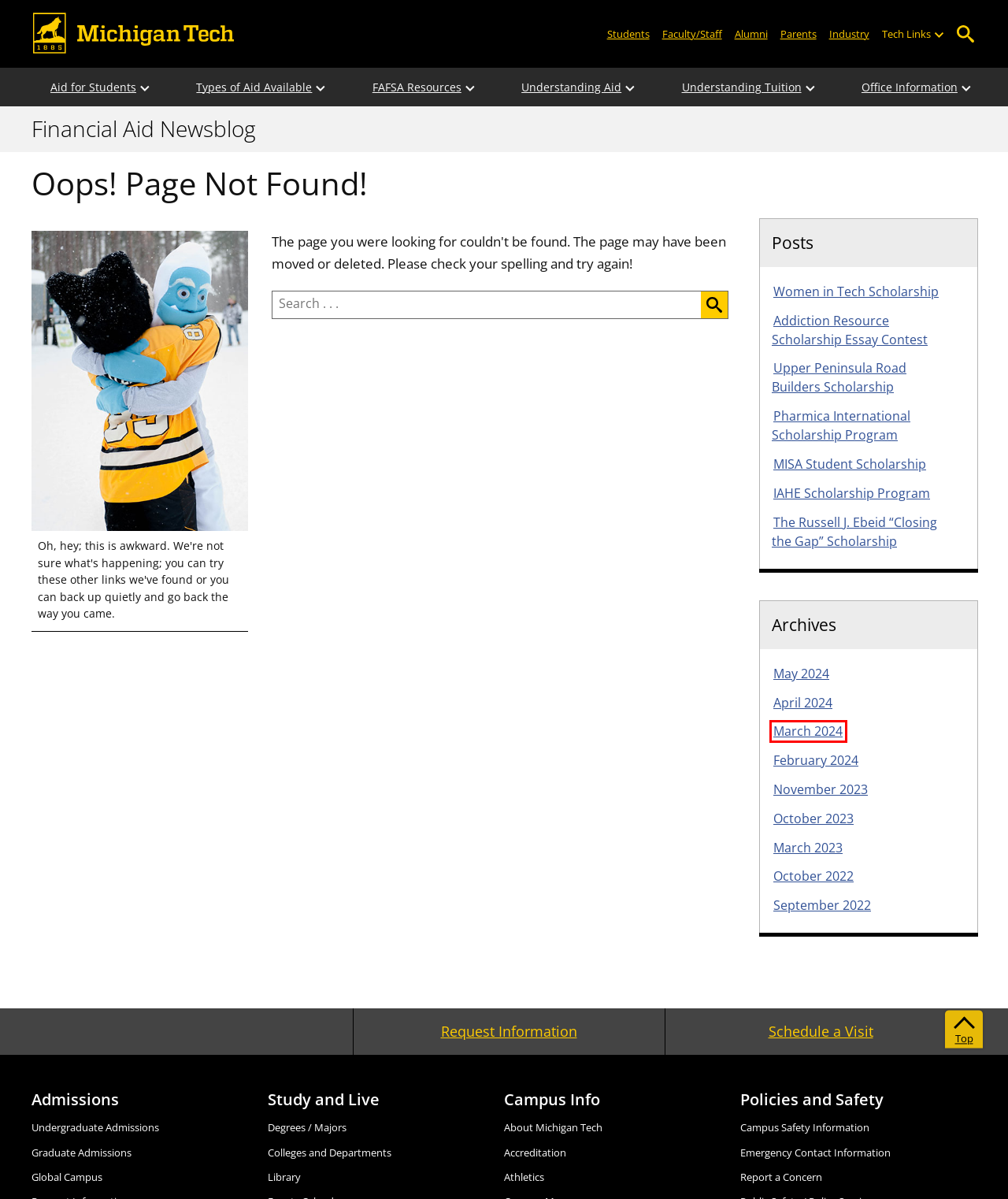You are given a webpage screenshot where a red bounding box highlights an element. Determine the most fitting webpage description for the new page that loads after clicking the element within the red bounding box. Here are the candidates:
A. Addiction Resource Scholarship Essay Contest | Financial Aid Newsblog
B. Majors, Degrees, and Programs | Michigan Technological University
C. Accreditation | Michigan Technological University
D. Current Students | Michigan Tech
E. March 2024 | Financial Aid Newsblog
F. Michigan Technological University
G. Parents and Family | Michigan Technological University
H. Visit Michigan Technological University | Plan Your Campus Visit

E